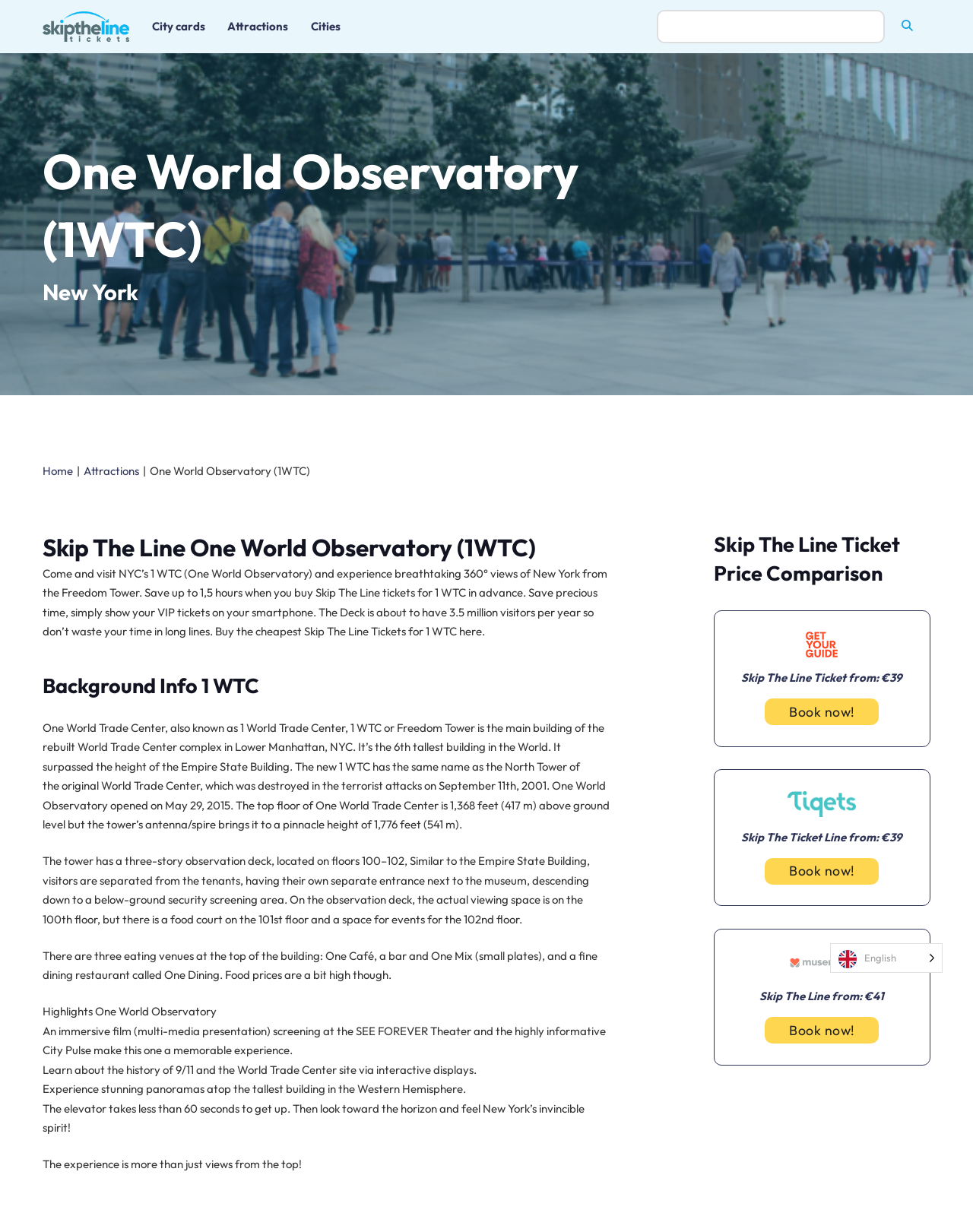What is the height of the One World Trade Center?
Carefully examine the image and provide a detailed answer to the question.

I found the answer by reading the text 'The top floor of One World Trade Center is 1,368 feet (417 m) above ground level but the tower’s antenna/spire brings it to a pinnacle height of 1,776 feet (541 m).' which provides the height of the building.